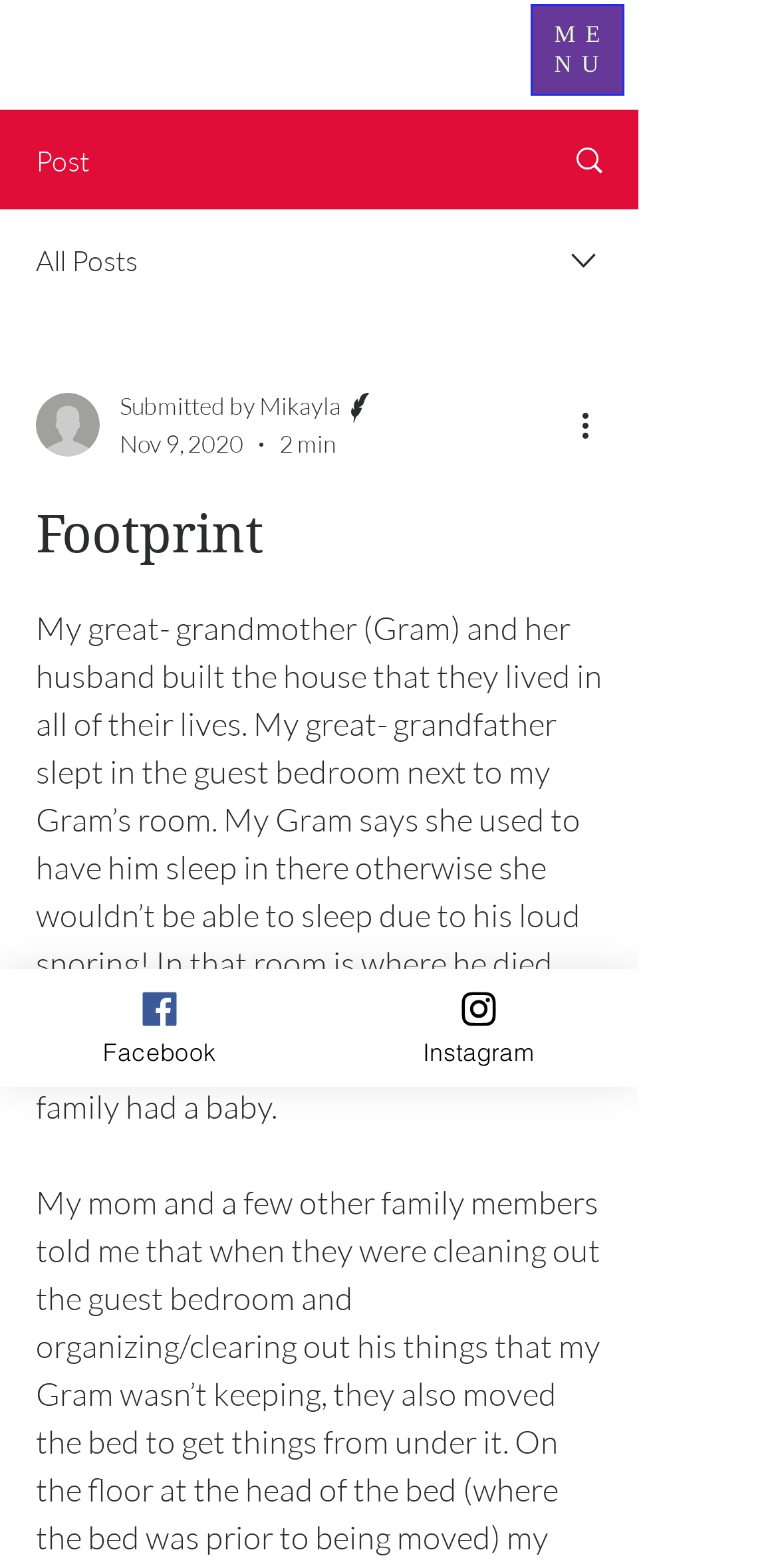Find the bounding box coordinates of the element's region that should be clicked in order to follow the given instruction: "Open navigation menu". The coordinates should consist of four float numbers between 0 and 1, i.e., [left, top, right, bottom].

[0.682, 0.003, 0.803, 0.061]